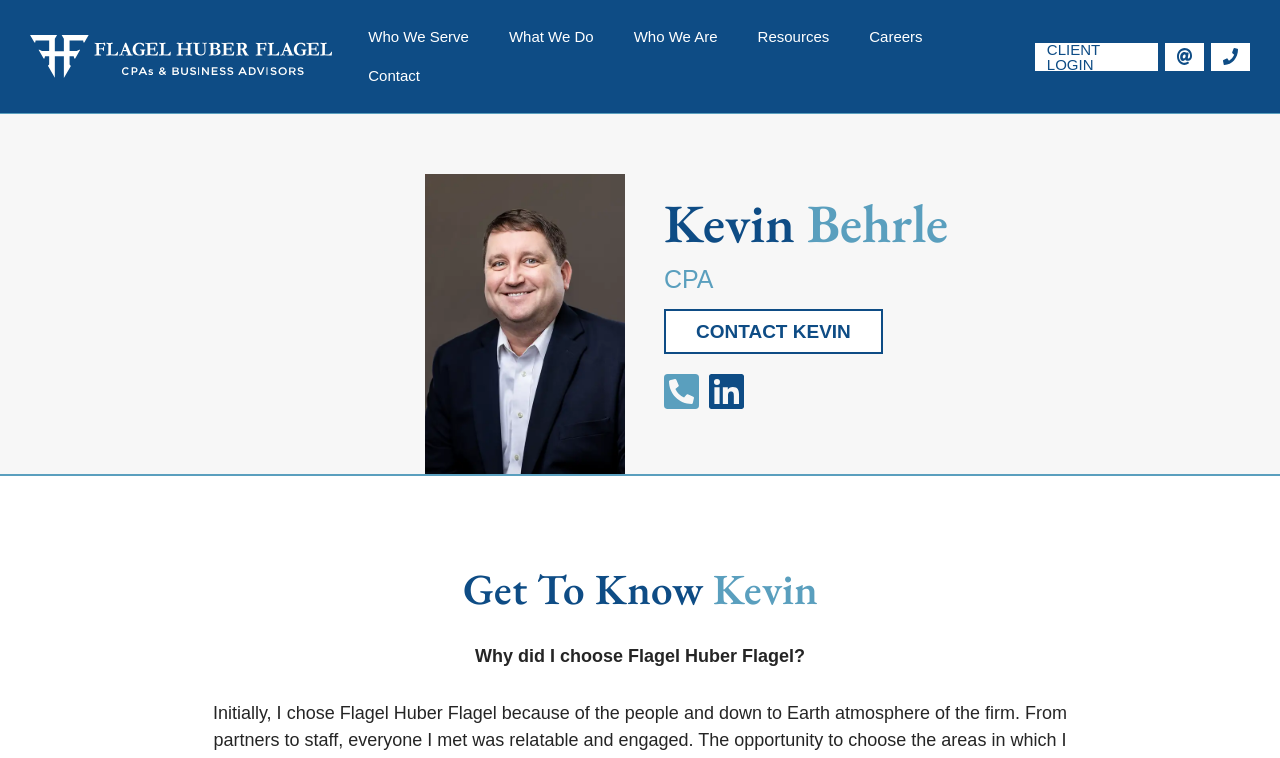Kindly determine the bounding box coordinates for the clickable area to achieve the given instruction: "Call Flagel Huber Flagel".

[0.946, 0.056, 0.977, 0.093]